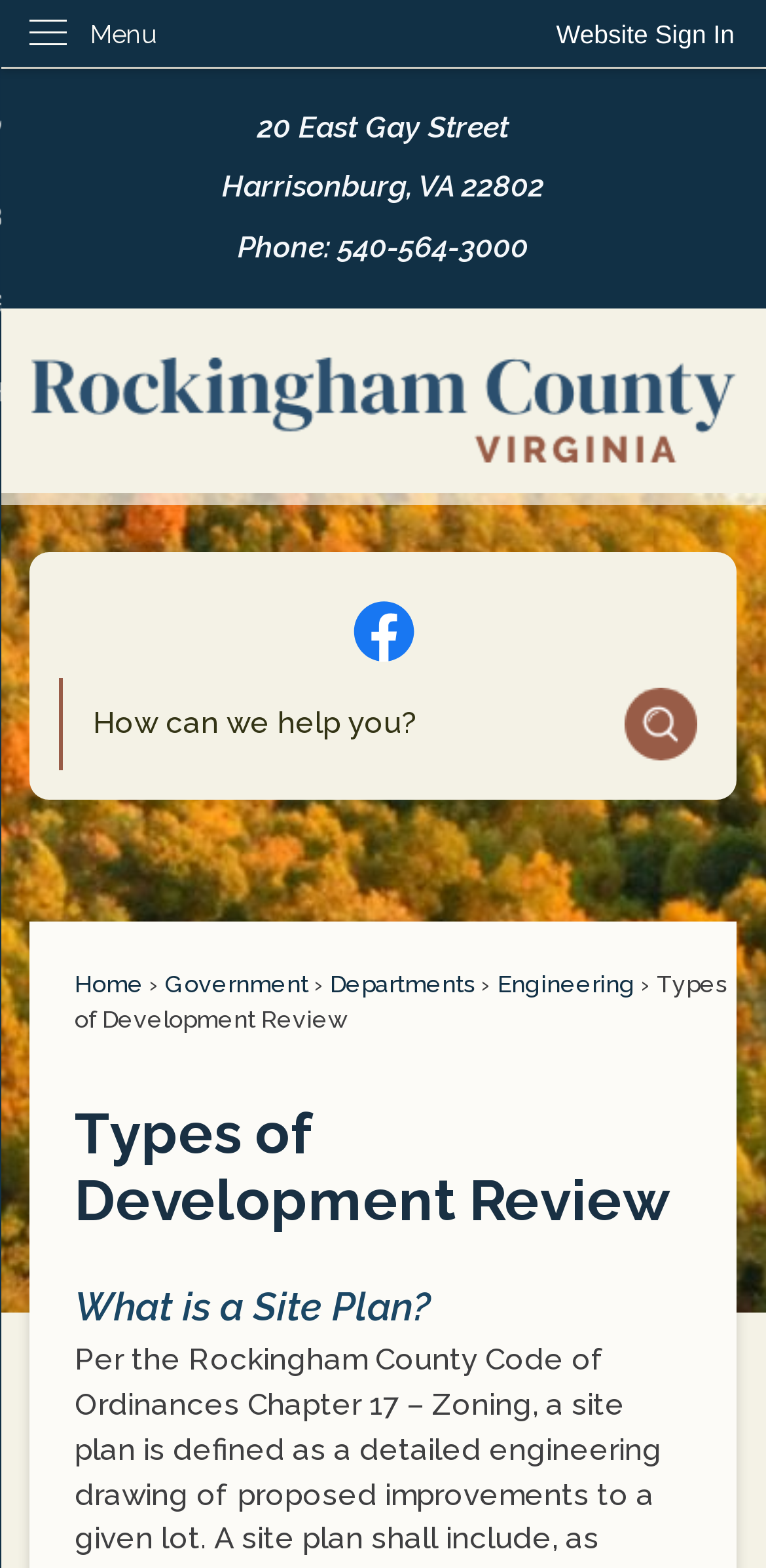What is the purpose of the 'Search' region?
Provide a detailed and well-explained answer to the question.

I inferred the purpose of the 'Search' region by looking at the textbox 'Search' and the button 'Go to Site Search' which suggests that the user can input a query and search the site.